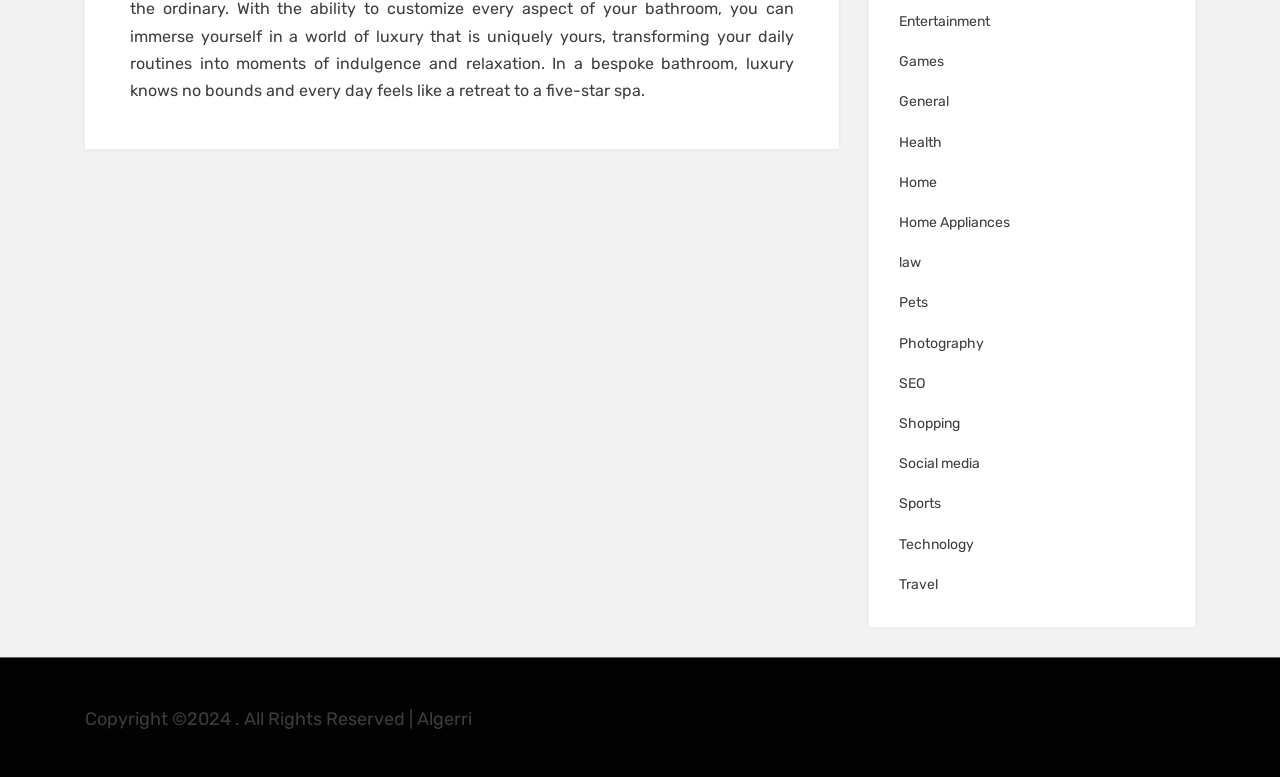Determine the bounding box coordinates of the section I need to click to execute the following instruction: "Click on Entertainment". Provide the coordinates as four float numbers between 0 and 1, i.e., [left, top, right, bottom].

[0.702, 0.012, 0.773, 0.034]